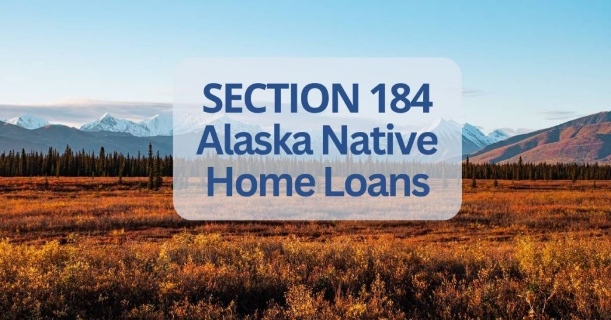Provide a short answer to the following question with just one word or phrase: What season is depicted in the background?

Autumn